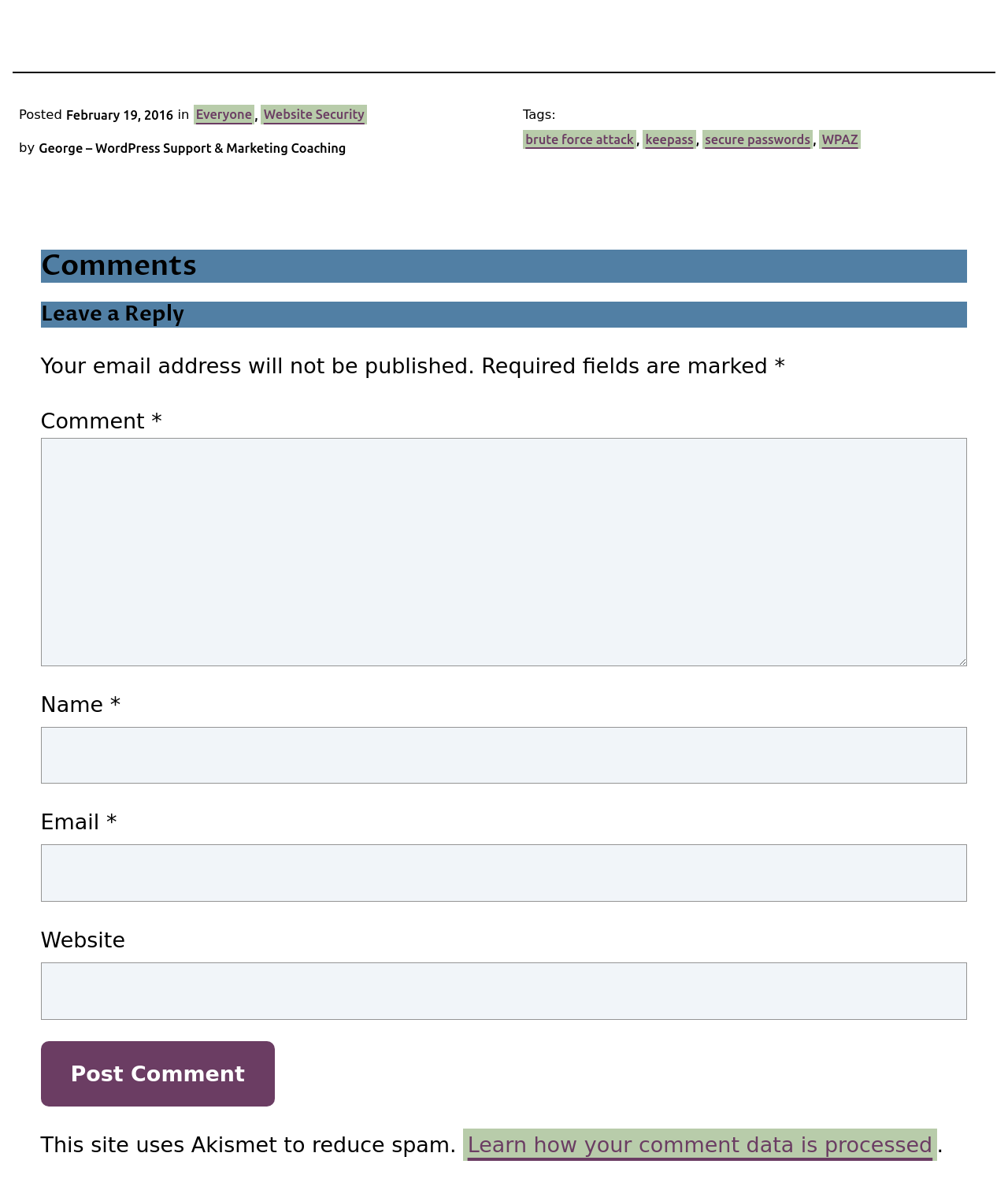Using the description "parent_node: Comment * name="comment"", locate and provide the bounding box of the UI element.

[0.04, 0.368, 0.96, 0.56]